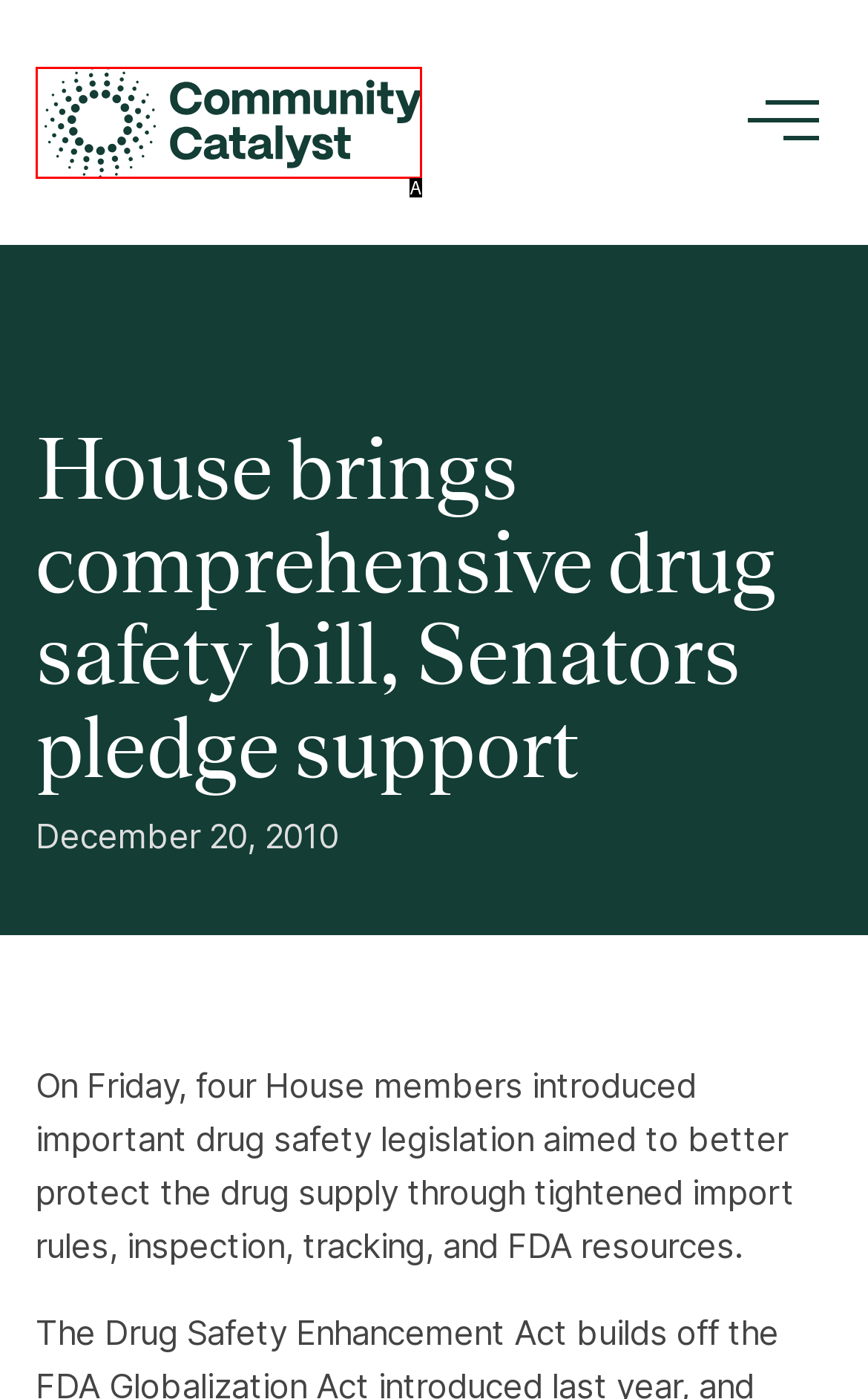Determine which option fits the element description: Community Catalyst
Answer with the option’s letter directly.

A